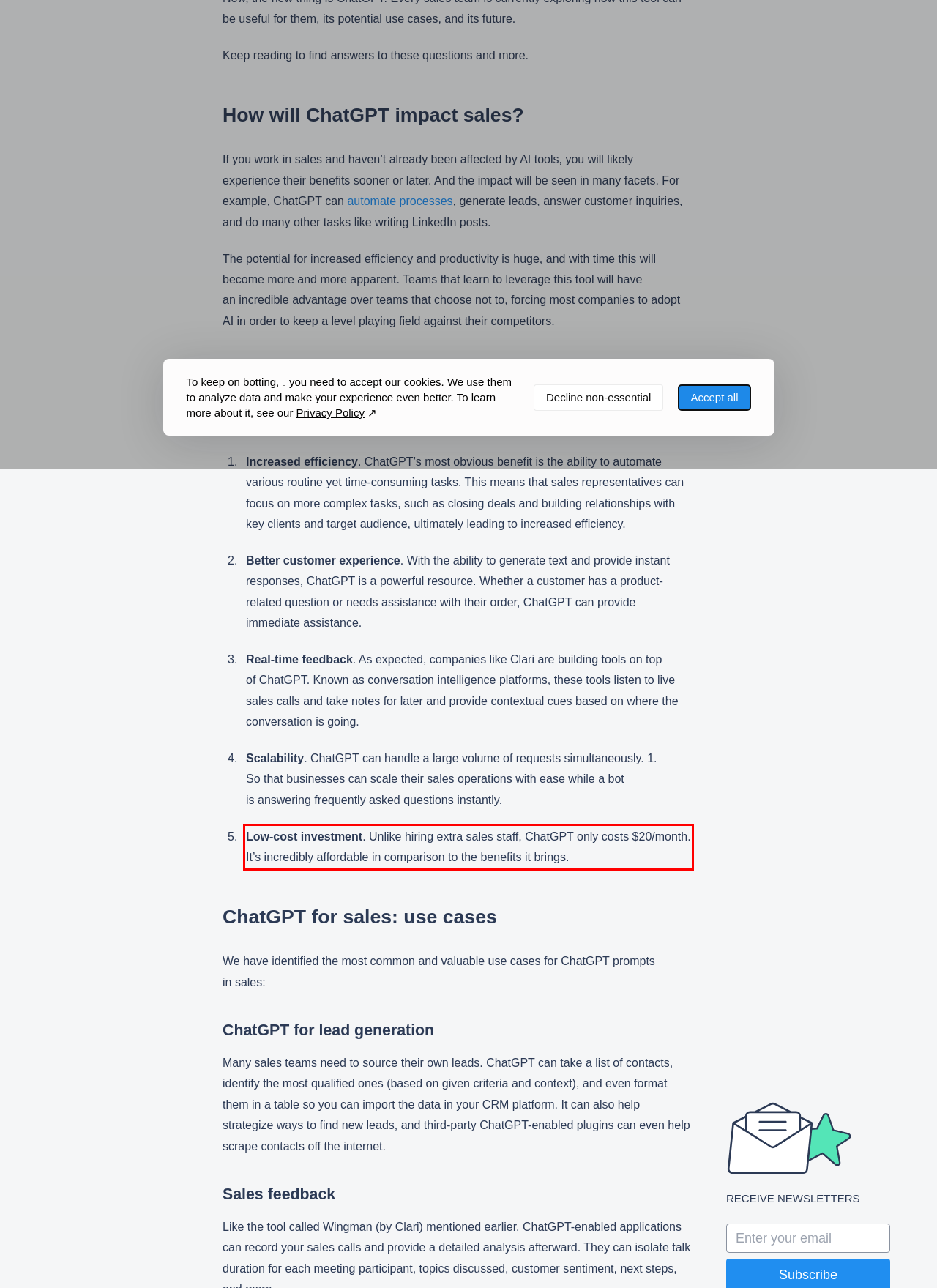Within the screenshot of a webpage, identify the red bounding box and perform OCR to capture the text content it contains.

Low-cost investment. Unlike hiring extra sales staff, ChatGPT only costs $20/month. It’s incredibly affordable in comparison to the benefits it brings.